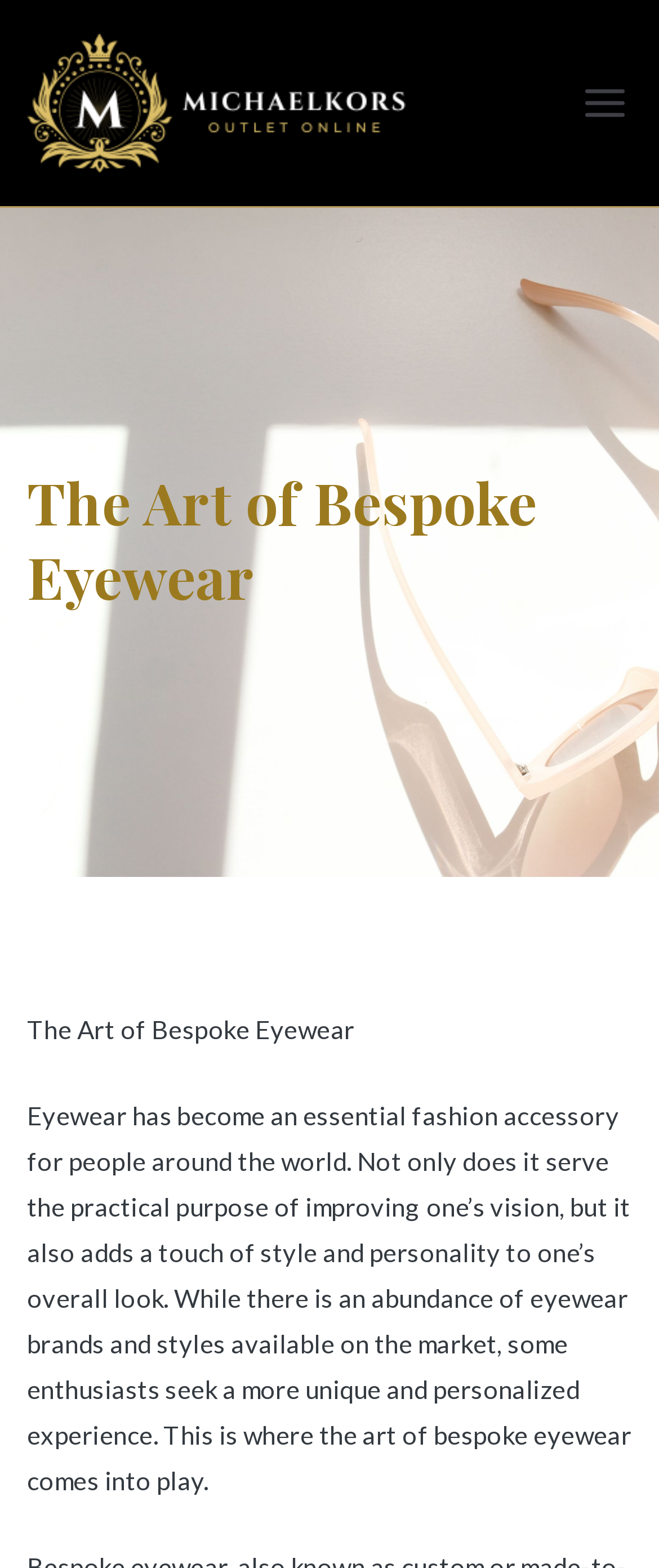Respond to the following query with just one word or a short phrase: 
How many images are present on the webpage?

2